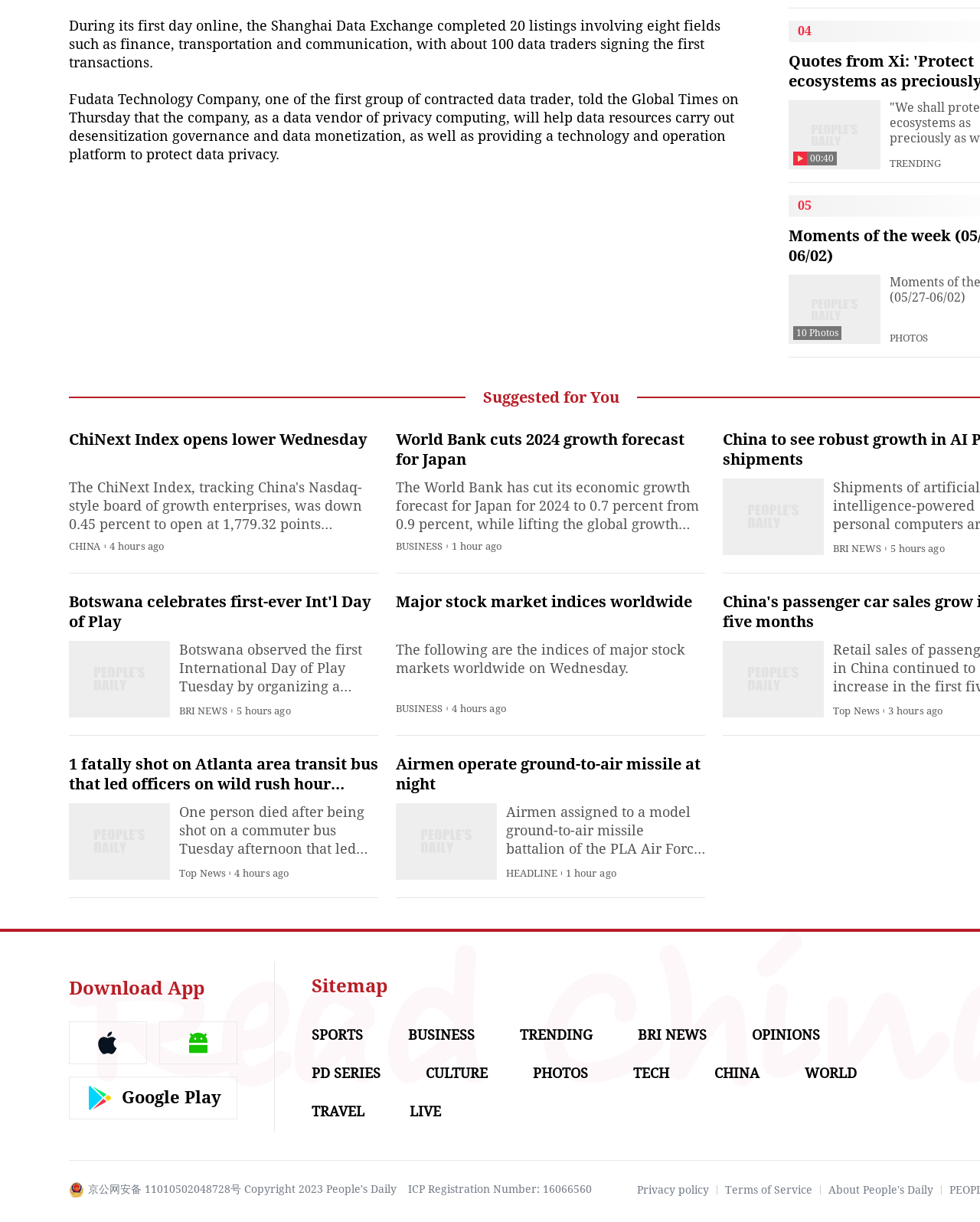Refer to the screenshot and answer the following question in detail:
What is the time of the news article 'ChiNext Index opens lower Wednesday'?

The news article 'ChiNext Index opens lower Wednesday' was posted 4 hours ago, according to the timestamp provided.